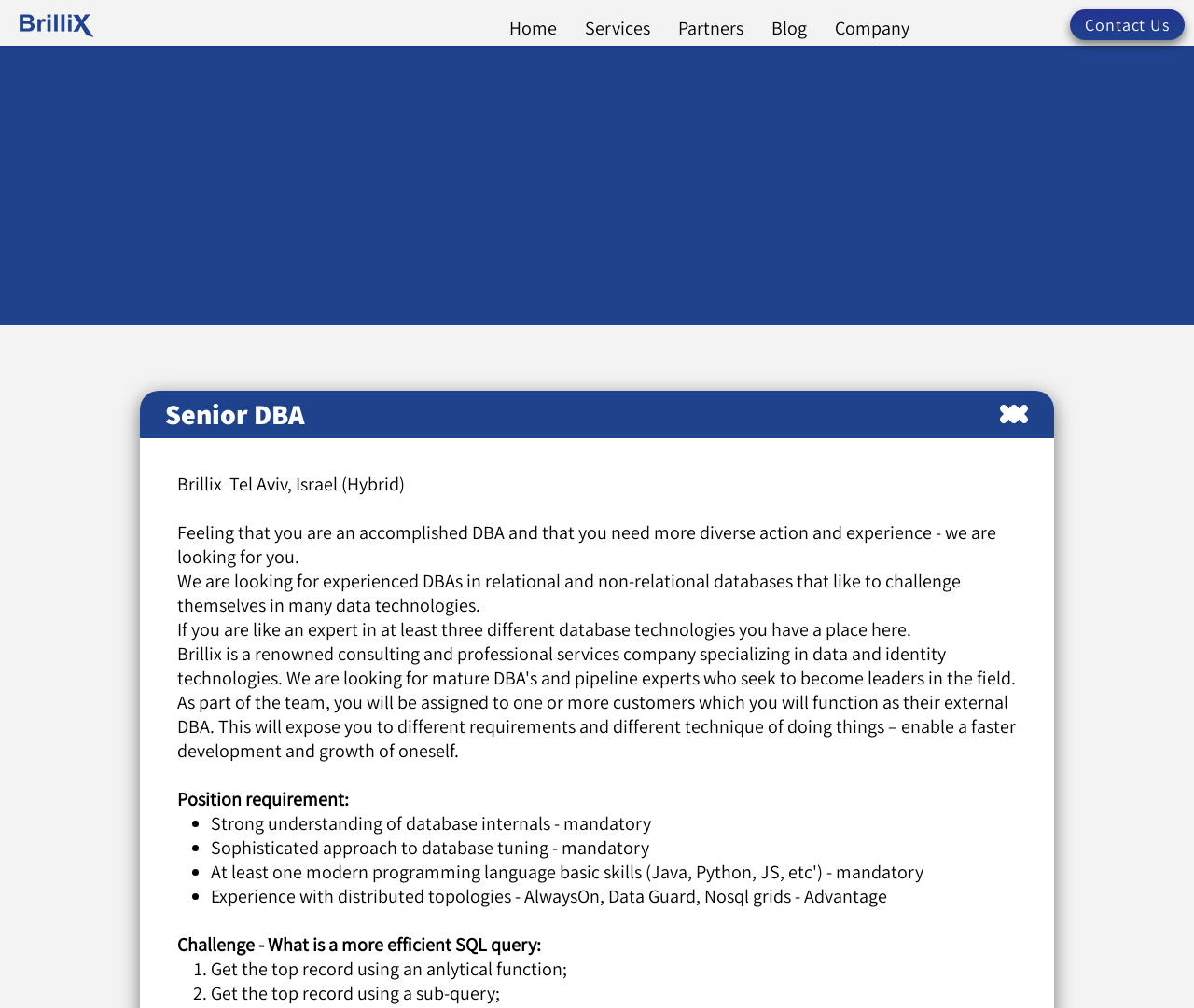Identify the bounding box of the UI element that matches this description: "Partners".

[0.556, 0.005, 0.634, 0.051]